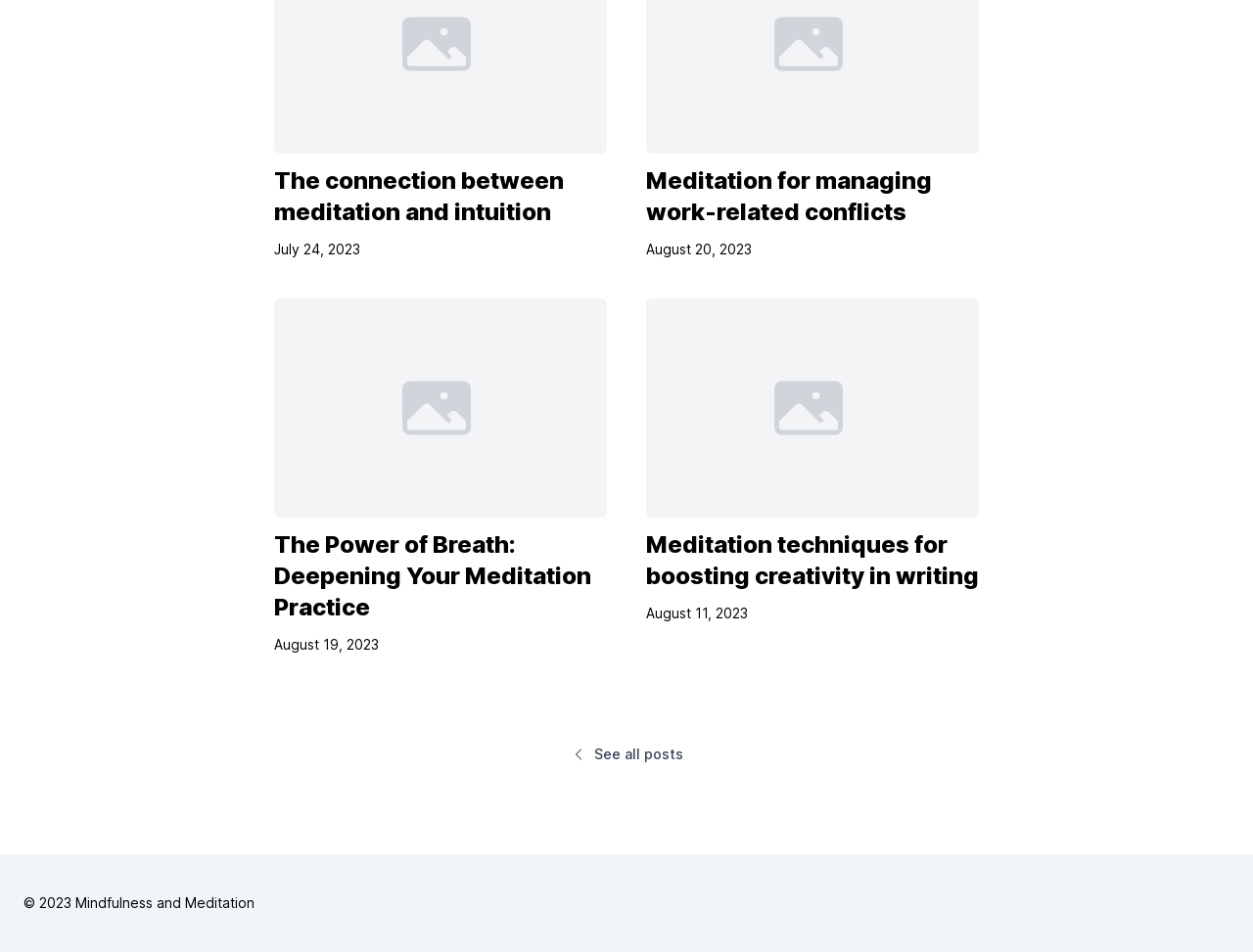Find the bounding box coordinates of the UI element according to this description: "View Article".

[0.516, 0.313, 0.781, 0.688]